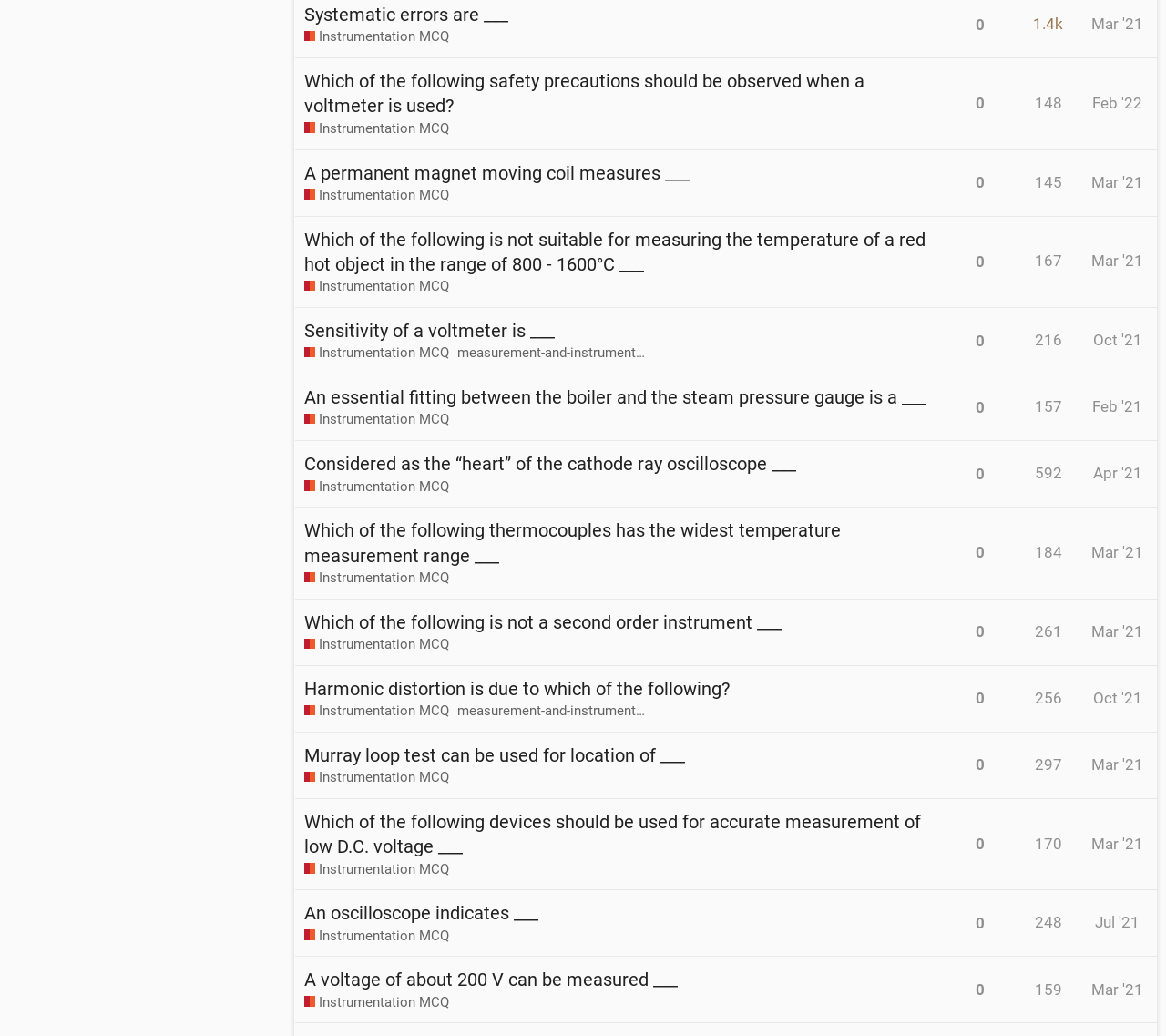Please predict the bounding box coordinates of the element's region where a click is necessary to complete the following instruction: "Check the topic with 592 views". The coordinates should be represented by four float numbers between 0 and 1, i.e., [left, top, right, bottom].

[0.887, 0.448, 0.911, 0.466]